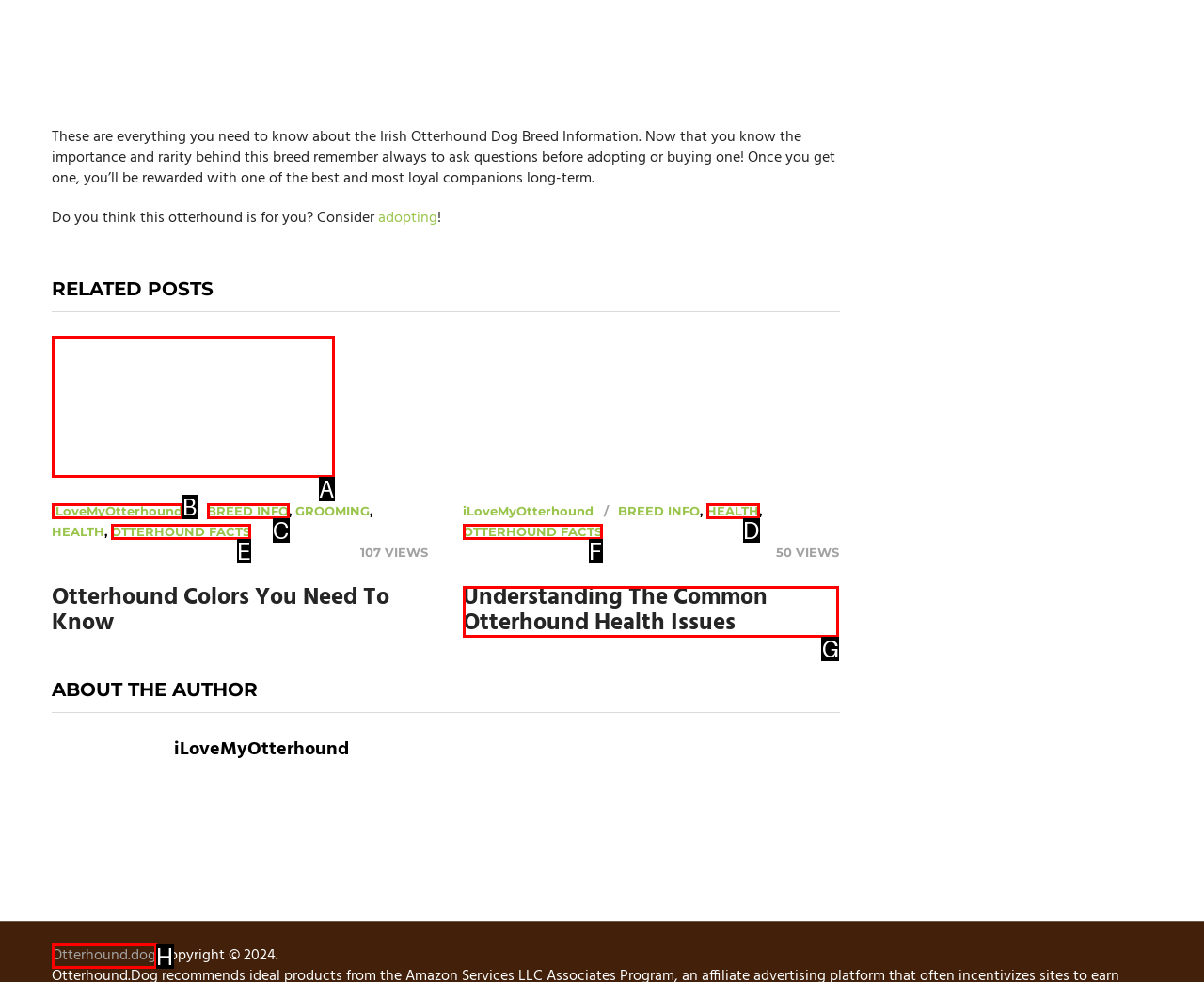Select the option that aligns with the description: iLoveMyOtterhound
Respond with the letter of the correct choice from the given options.

B